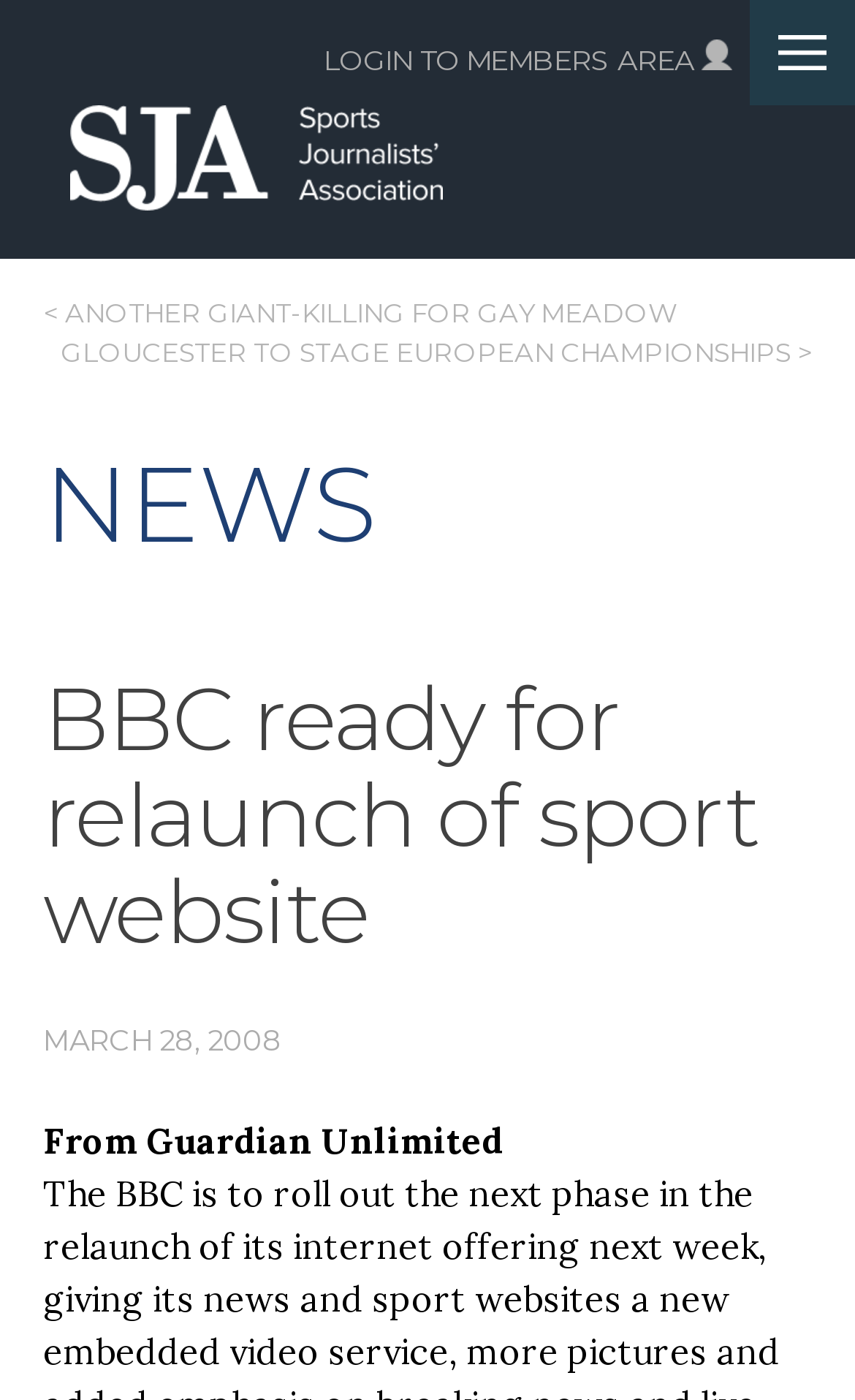Identify the bounding box coordinates of the clickable region necessary to fulfill the following instruction: "Click the Sports Journalists’ Association Logo". The bounding box coordinates should be four float numbers between 0 and 1, i.e., [left, top, right, bottom].

[0.082, 0.125, 0.518, 0.157]